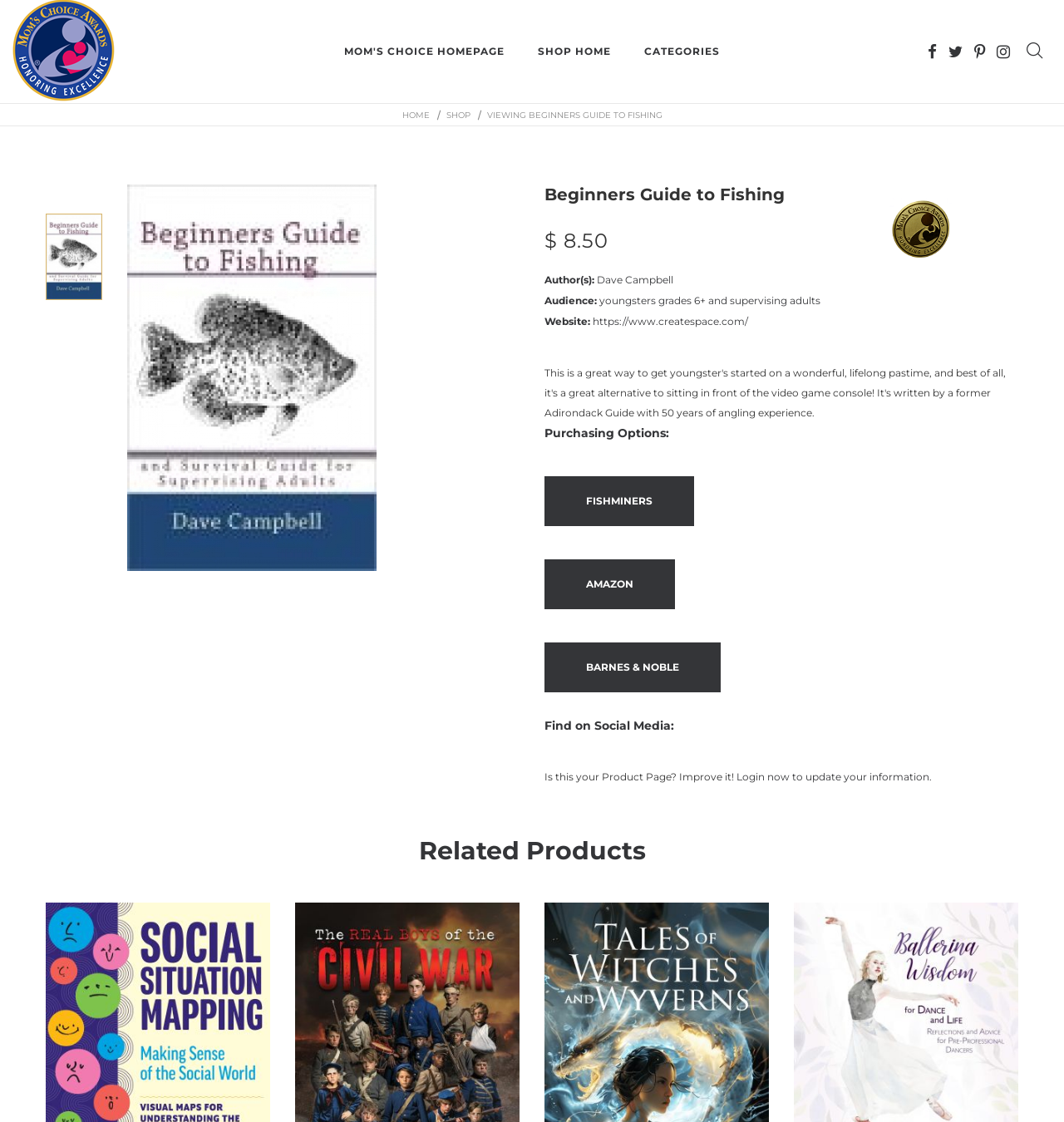What is the target audience of the product?
Refer to the image and provide a concise answer in one word or phrase.

youngsters grades 6+ and supervising adults